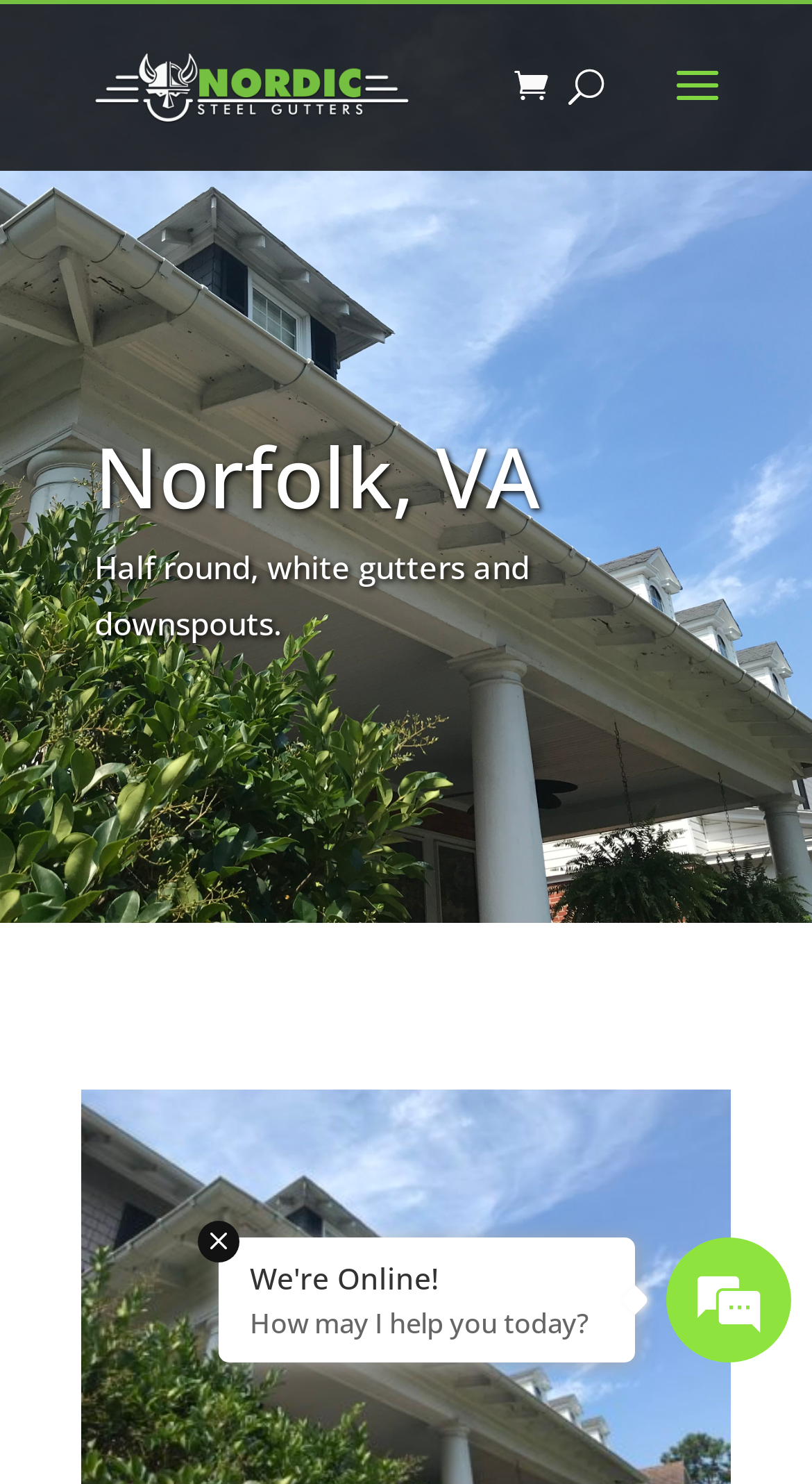Determine the bounding box for the UI element as described: "alt="Nordic Steel Gutters"". The coordinates should be represented as four float numbers between 0 and 1, formatted as [left, top, right, bottom].

[0.11, 0.042, 0.51, 0.07]